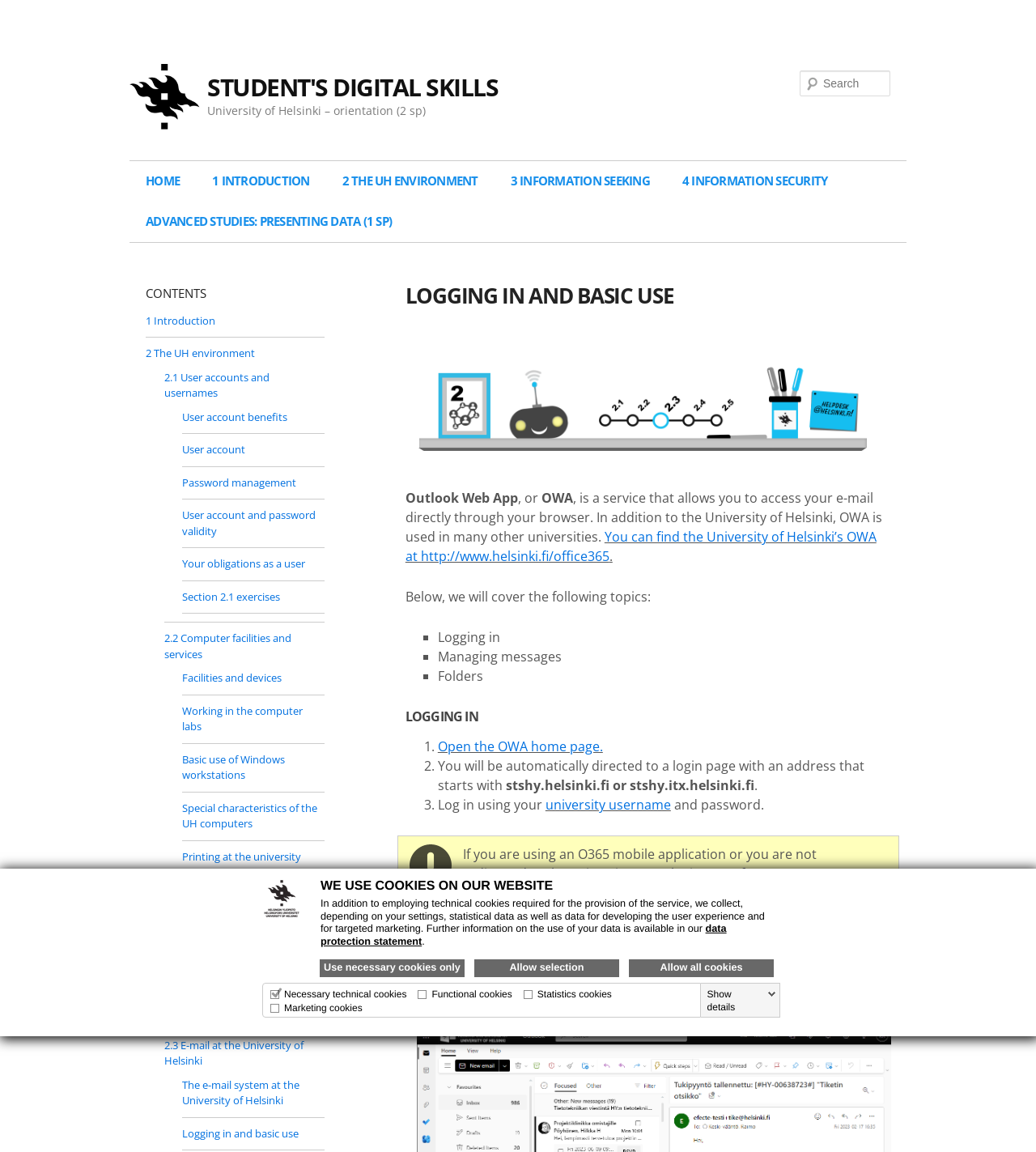What is the purpose of OWA?
Using the image, give a concise answer in the form of a single word or short phrase.

Access email through browser